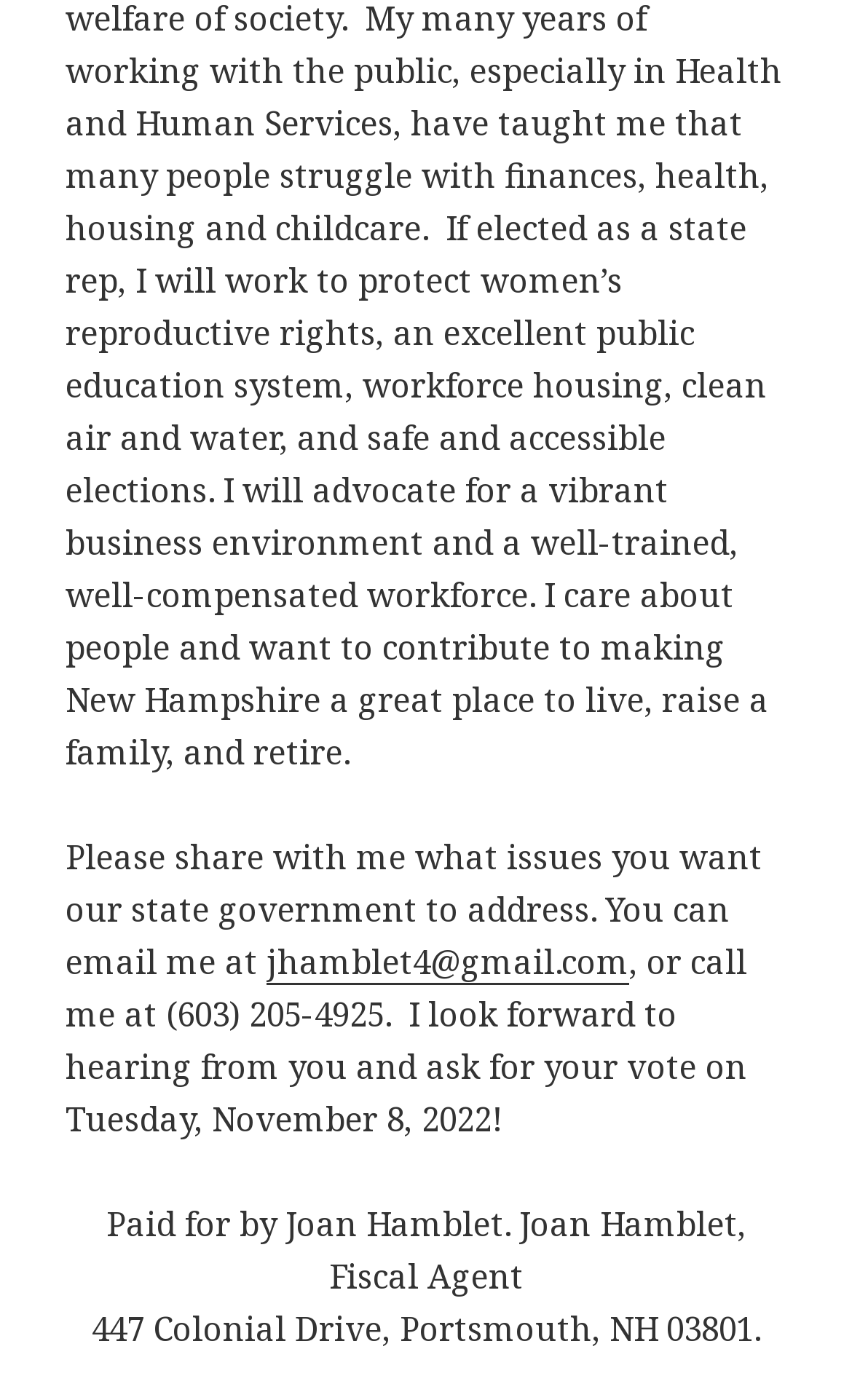Please find the bounding box for the UI element described by: "Deutsch".

None